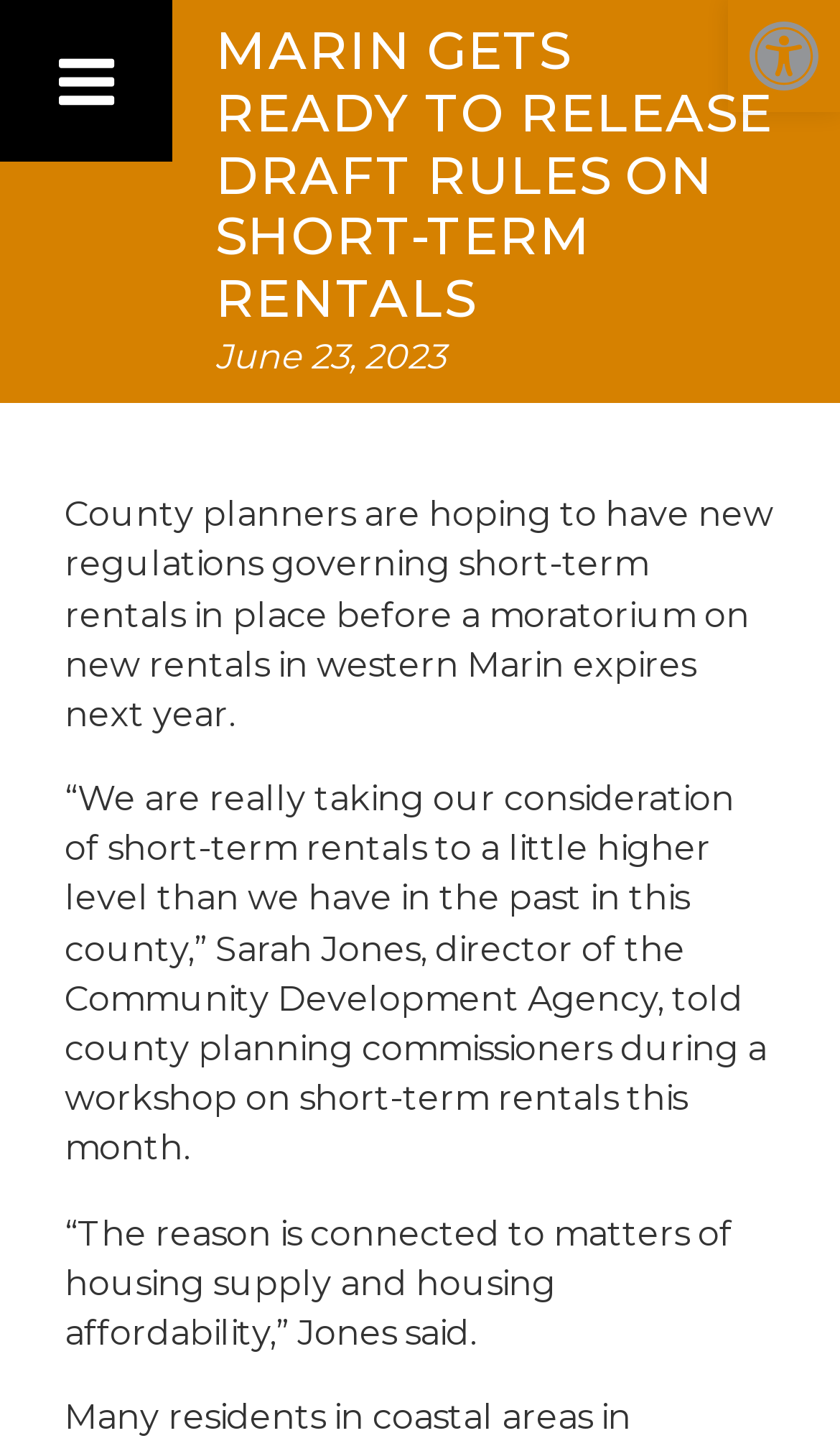What is the purpose of the new regulations on short-term rentals?
Look at the webpage screenshot and answer the question with a detailed explanation.

I found the purpose of the new regulations by reading the StaticText '“The reason is connected to matters of housing supply and housing affordability,” Jones said.' which is located in the article.